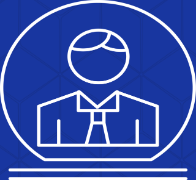Answer the question briefly using a single word or phrase: 
What is the purpose of the free consultations?

To fulfill customer needs